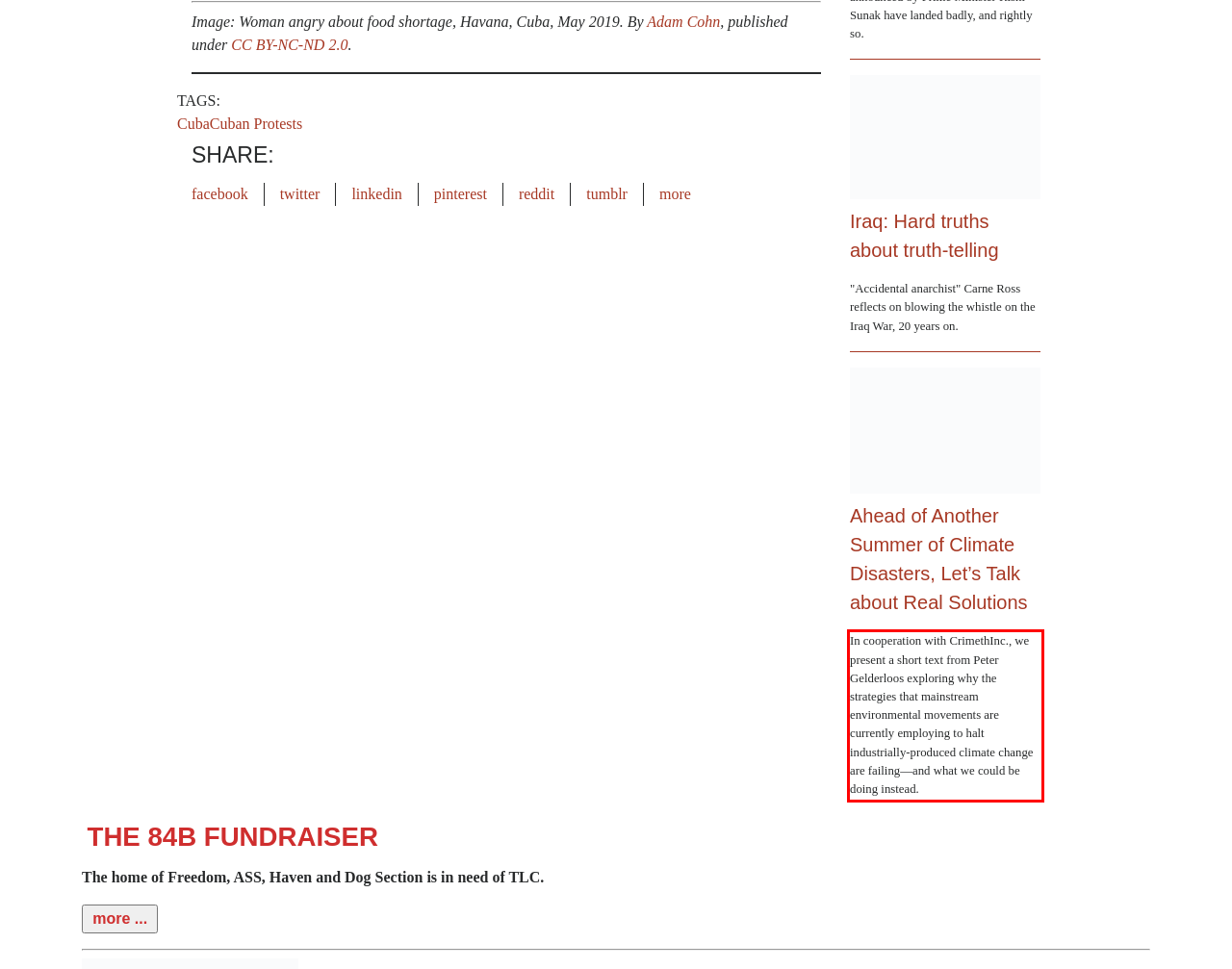Identify and transcribe the text content enclosed by the red bounding box in the given screenshot.

In cooperation with CrimethInc., we present a short text from Peter Gelderloos exploring why the strategies that mainstream environmental movements are currently employing to halt industrially-produced climate change are failing—and what we could be doing instead.